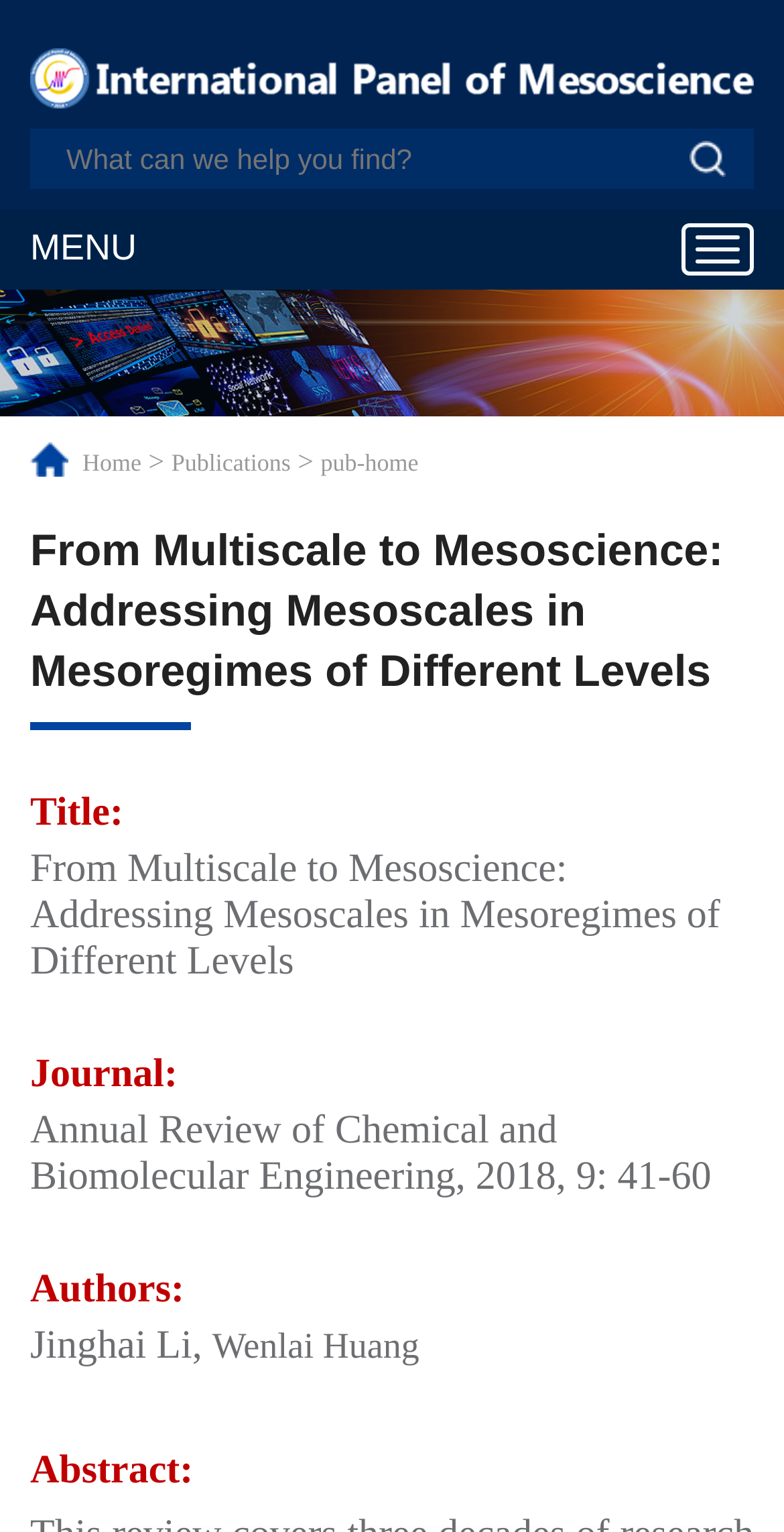What is the journal of the publication?
Answer the question with a detailed explanation, including all necessary information.

The journal of the publication is 'Annual Review of Chemical and Biomolecular Engineering', which is indicated by the 'Journal:' label followed by the journal name and year of publication.